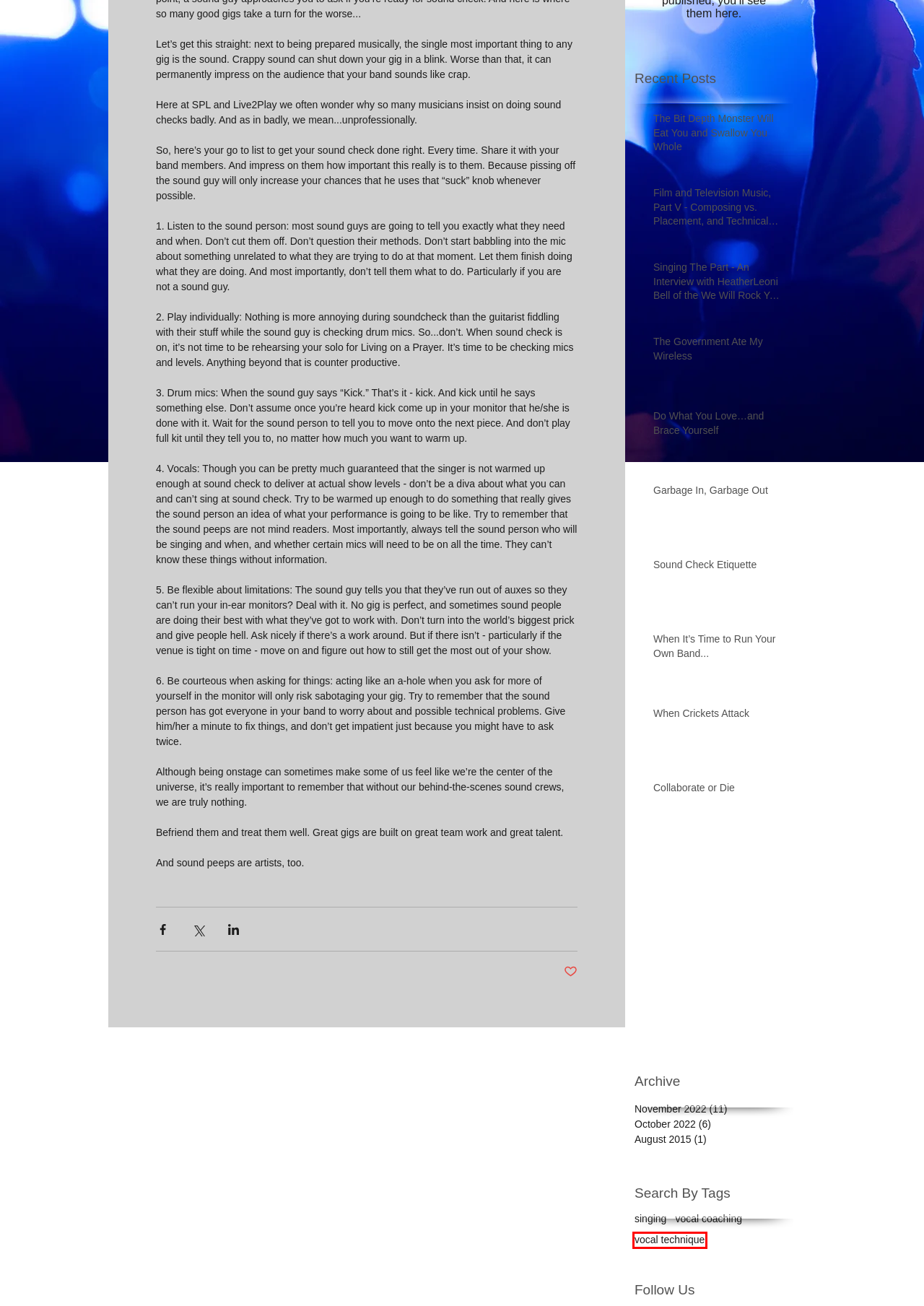Observe the provided screenshot of a webpage that has a red rectangle bounding box. Determine the webpage description that best matches the new webpage after clicking the element inside the red bounding box. Here are the candidates:
A. The Government Ate My Wireless
B. Do What You Love…and Brace Yourself
C. October - 2022
D. Film and Television Music, Part V - Composing vs. Placement, and Technical Details
E. August - 2015
F. When It’s Time to Run Your Own Band...
G. Singing The Part - An Interview with HeatherLeoni Bell of the We Will Rock You Cast
H. vocal technique | andreabensmiller

H